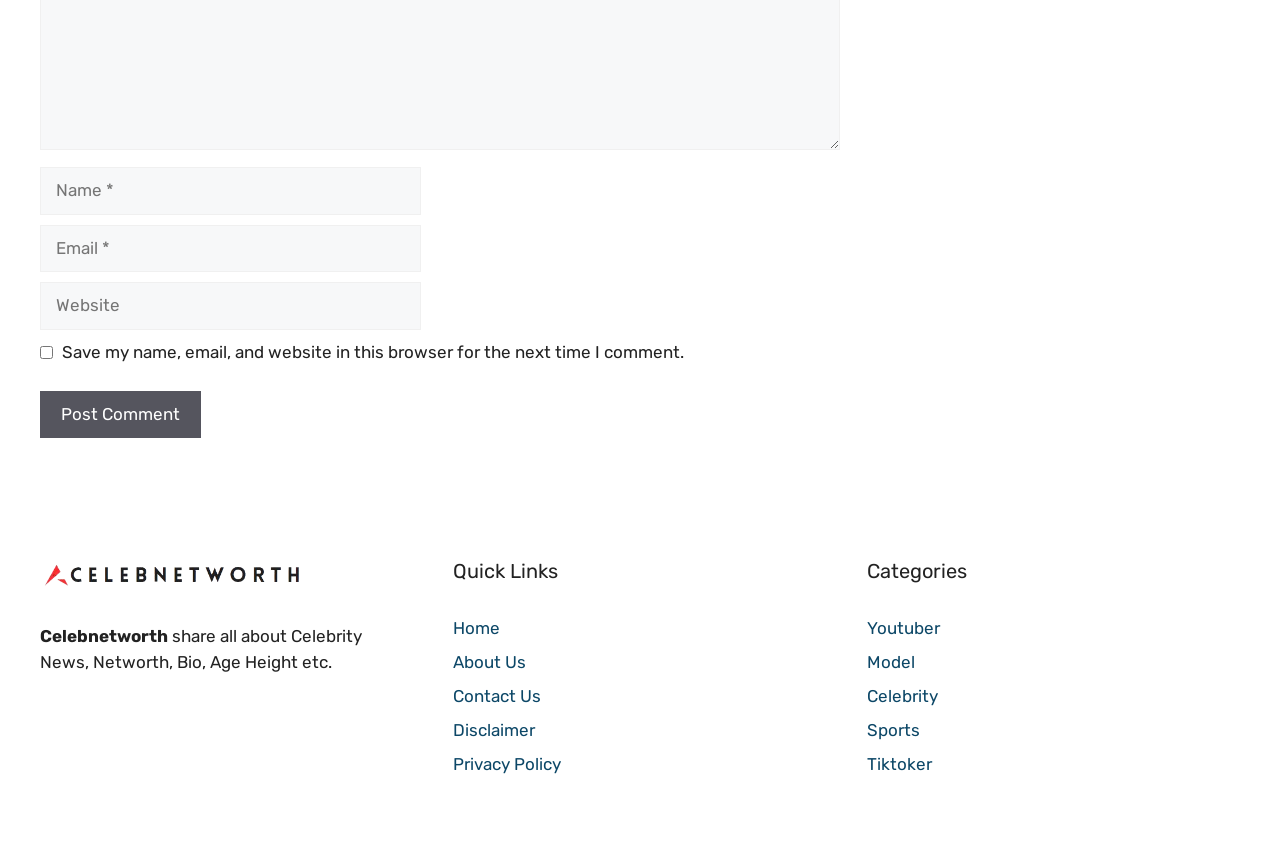Is the 'Post Comment' button enabled?
Based on the image, provide your answer in one word or phrase.

Yes